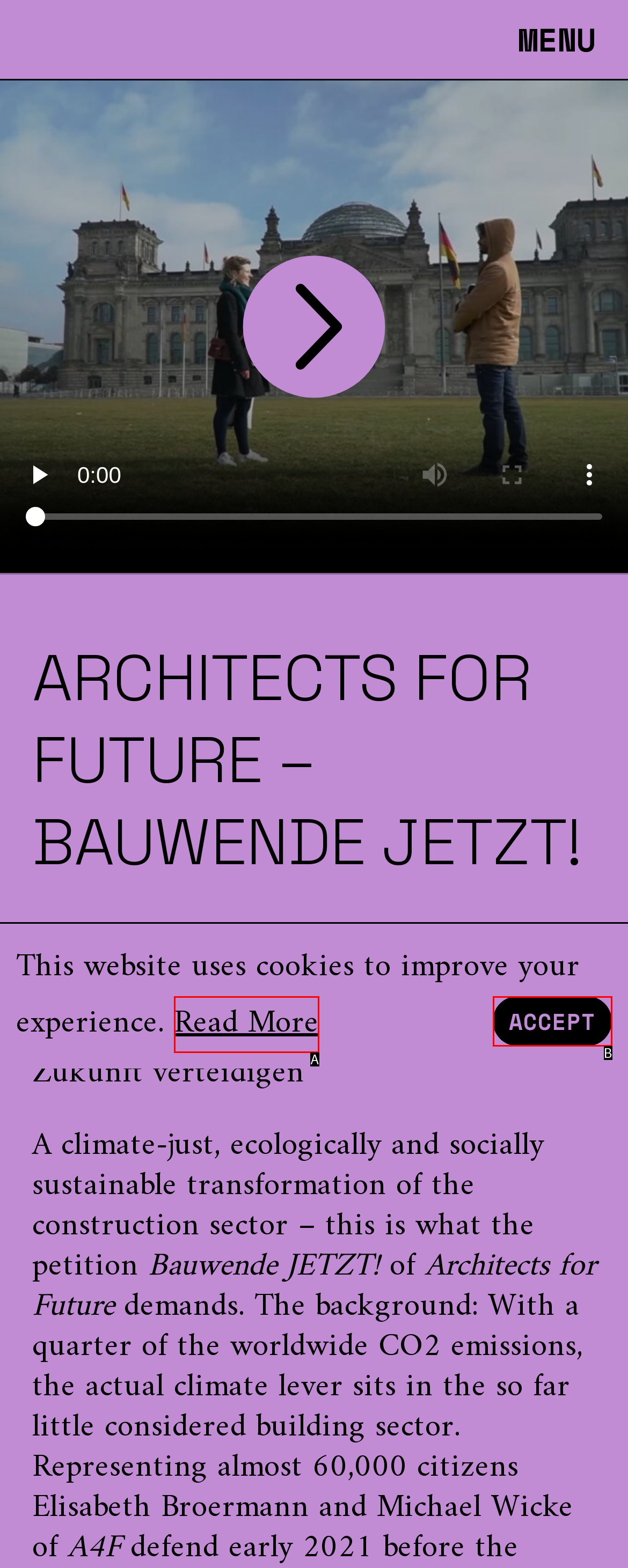Choose the UI element that best aligns with the description: Read More
Respond with the letter of the chosen option directly.

A